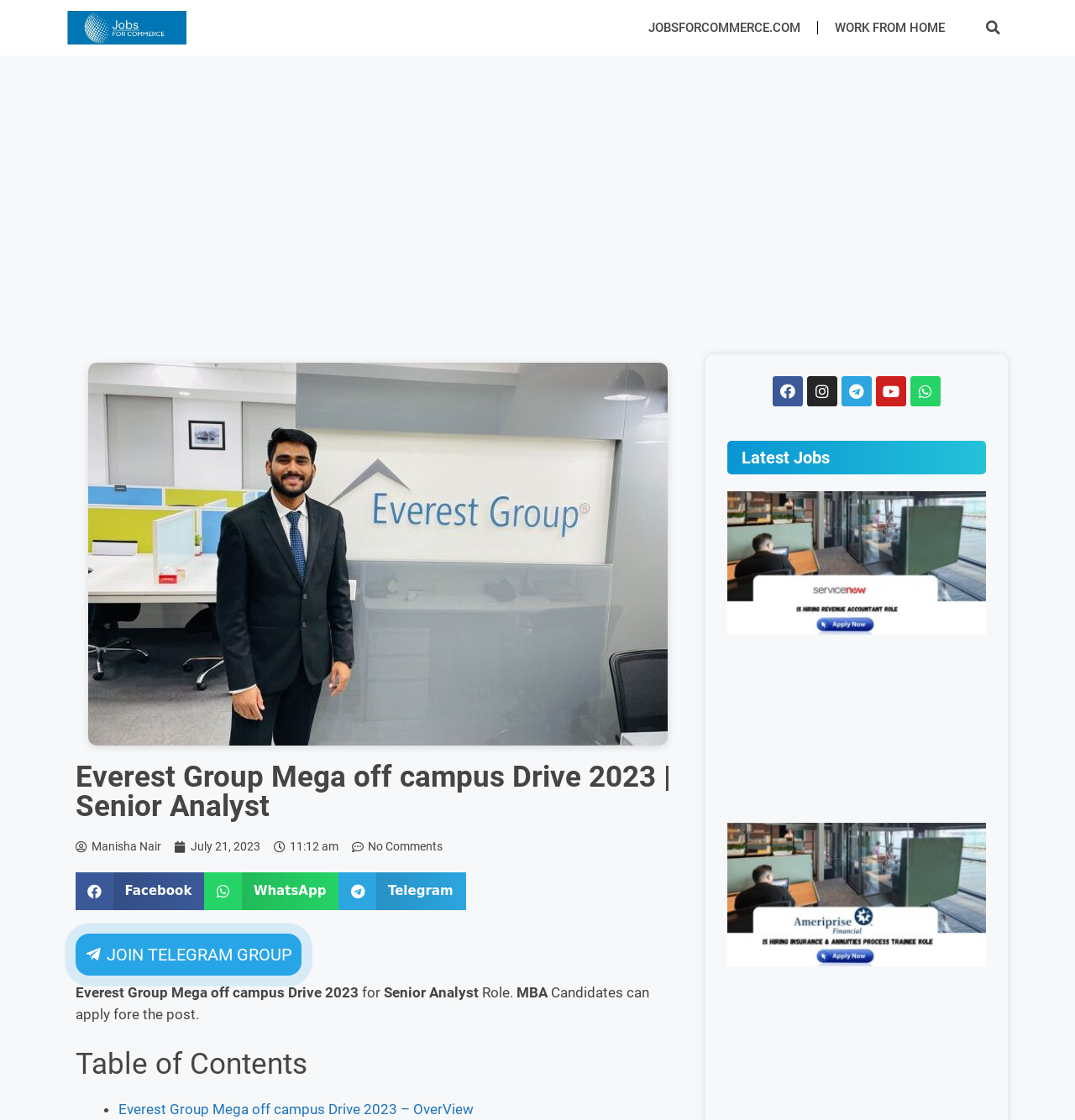Identify the bounding box for the element characterized by the following description: "Jobsforcommerce.com".

[0.587, 0.007, 0.76, 0.042]